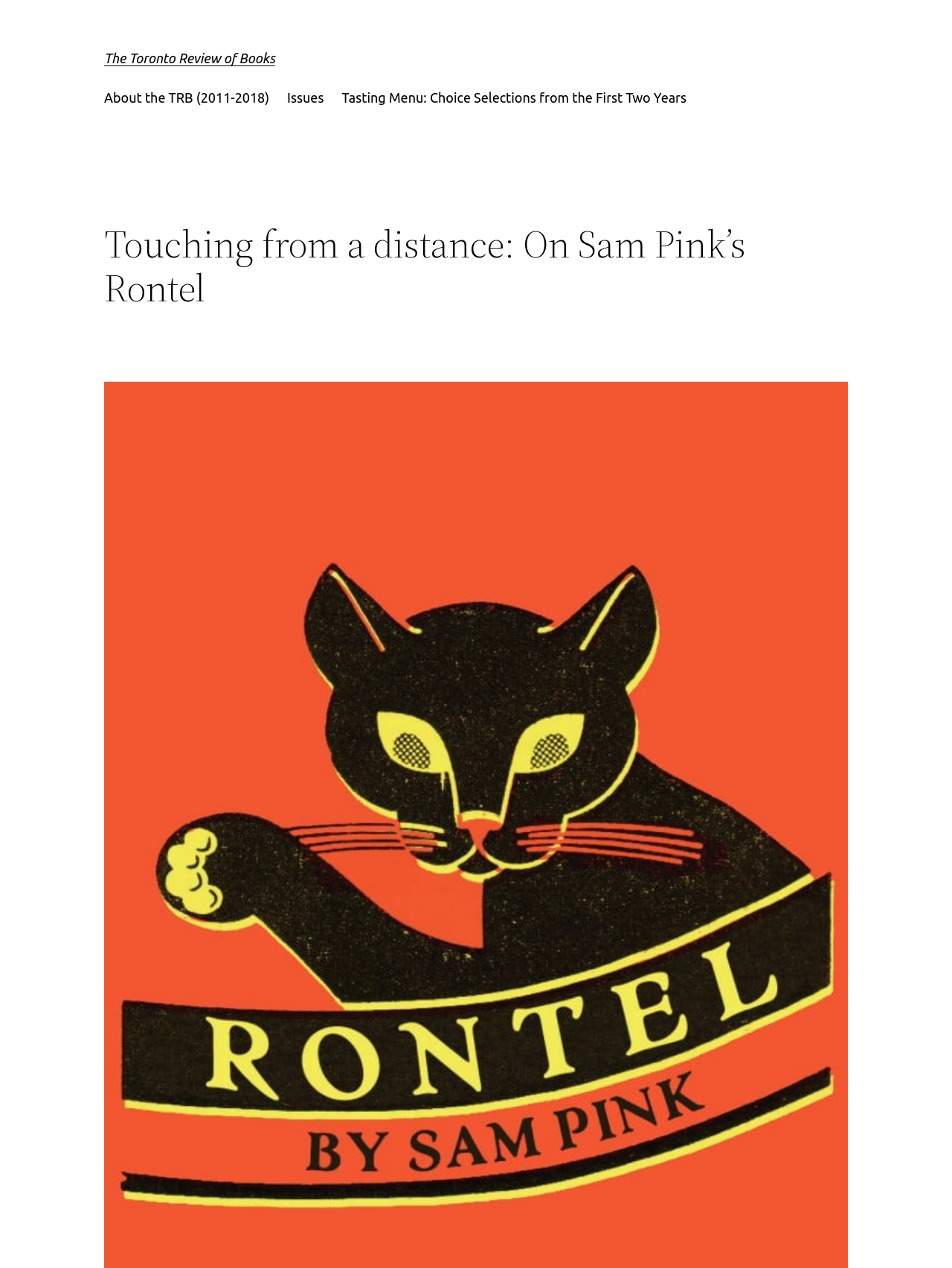What is the topic of the article?
Kindly answer the question with as much detail as you can.

I inferred the topic of the article by looking at the title 'Touching from a distance: On Sam Pink’s Rontel', which suggests that the article is about Sam Pink's work Rontel.